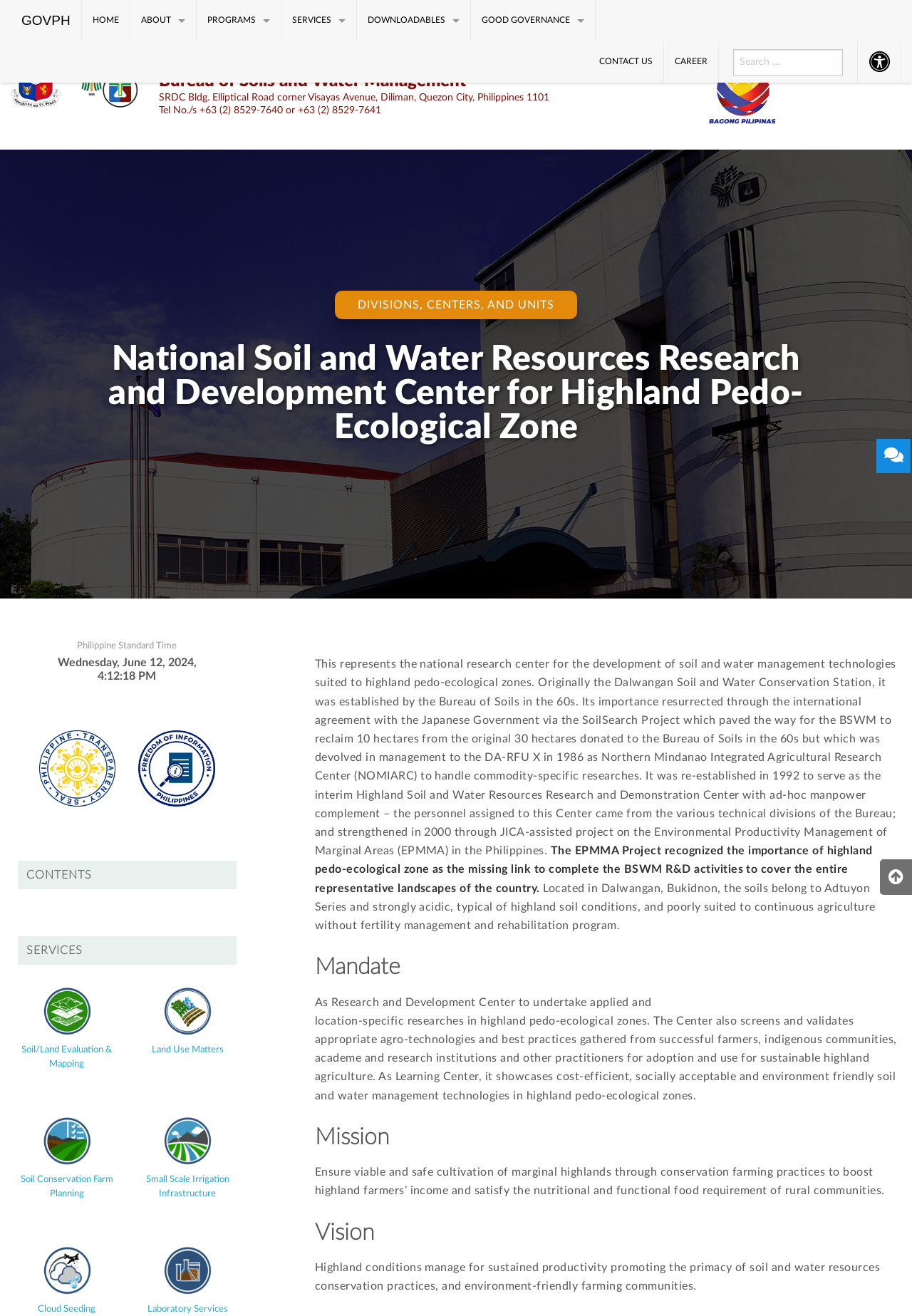Identify the bounding box for the UI element described as: "Soil/Land Evaluation & Mapping". The coordinates should be four float numbers between 0 and 1, i.e., [left, top, right, bottom].

[0.02, 0.739, 0.127, 0.82]